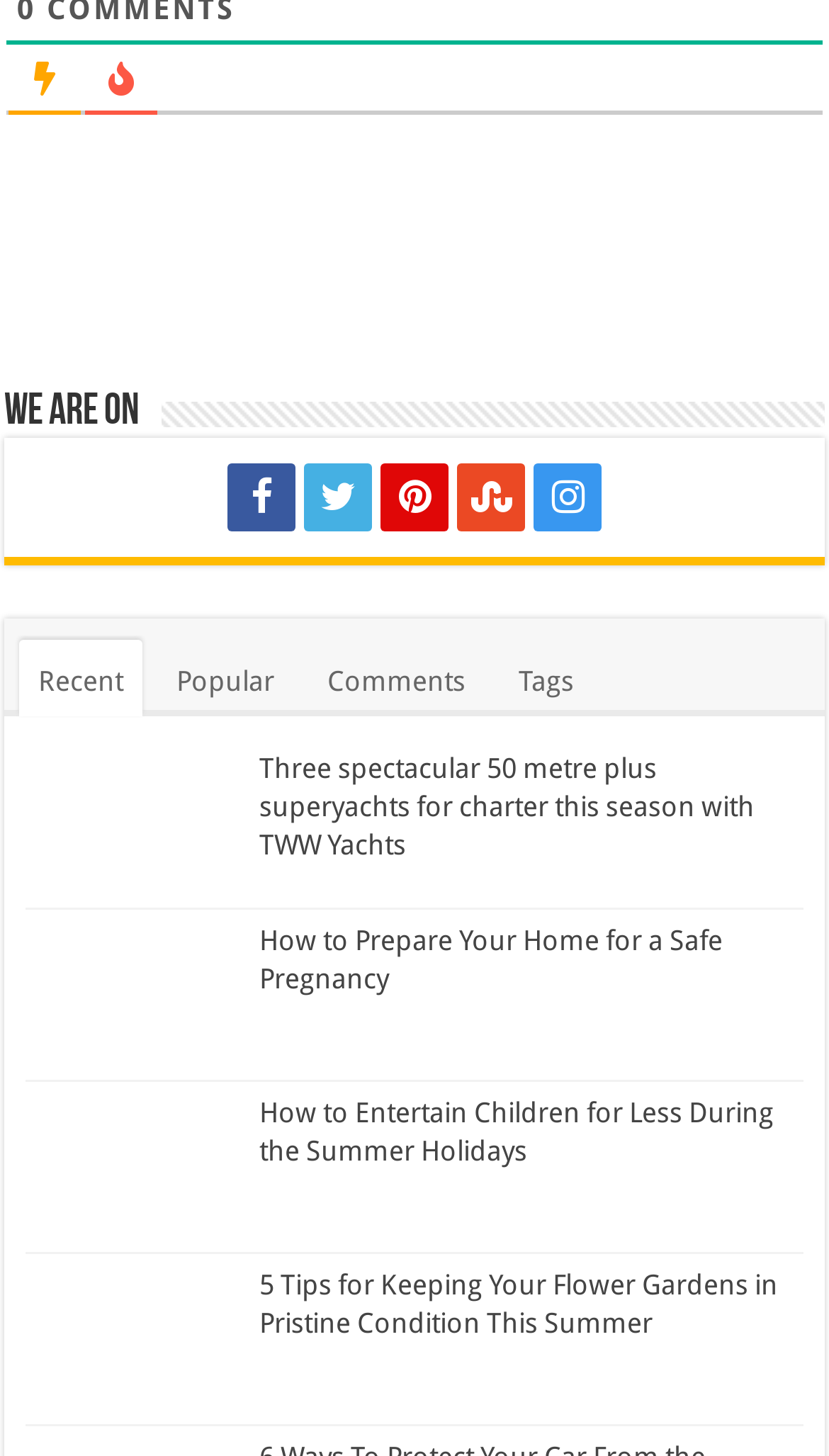Please identify the bounding box coordinates of the clickable region that I should interact with to perform the following instruction: "Check the 5 Tips for Keeping Your Flower Gardens in Pristine Condition This Summer article". The coordinates should be expressed as four float numbers between 0 and 1, i.e., [left, top, right, bottom].

[0.313, 0.872, 0.938, 0.92]